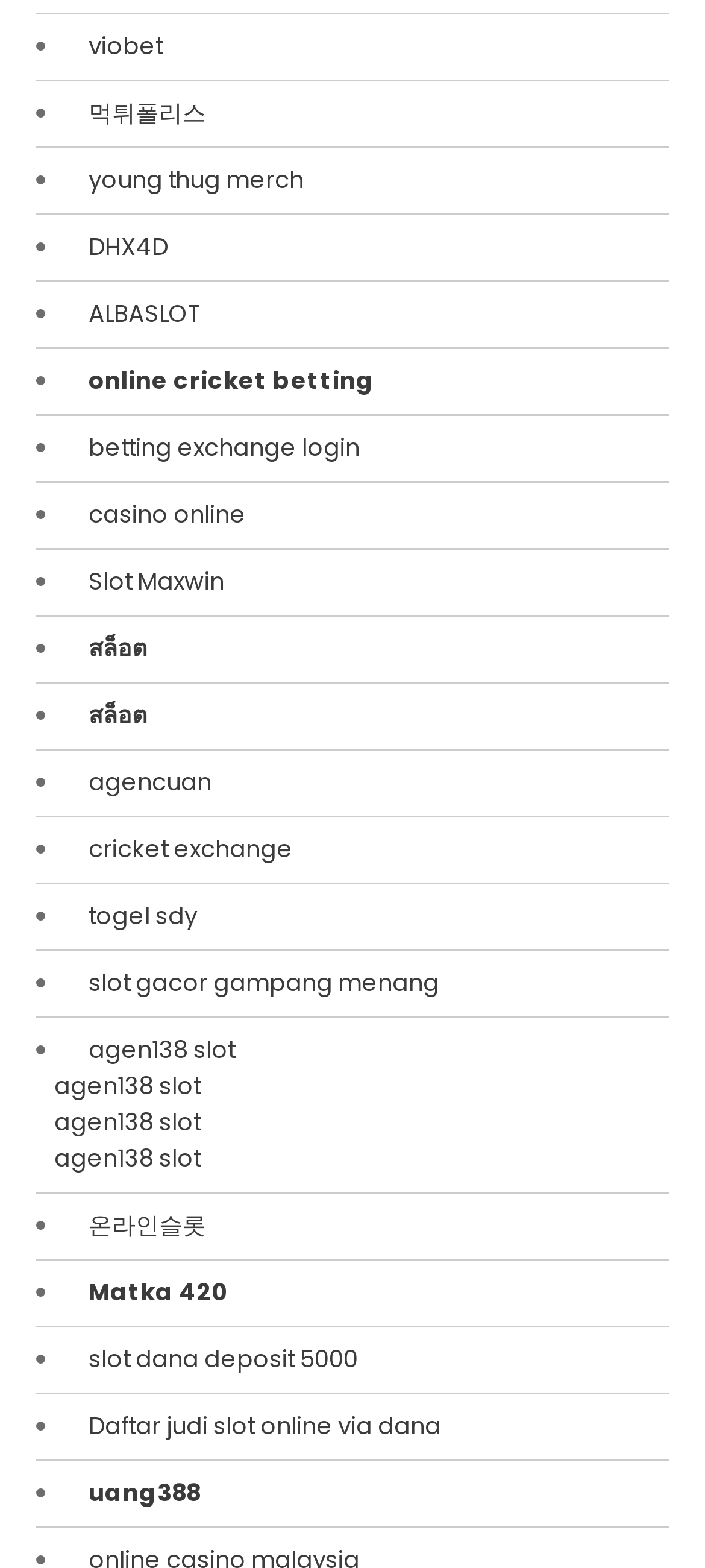Answer the question below in one word or phrase:
How many links are on the webpage?

25